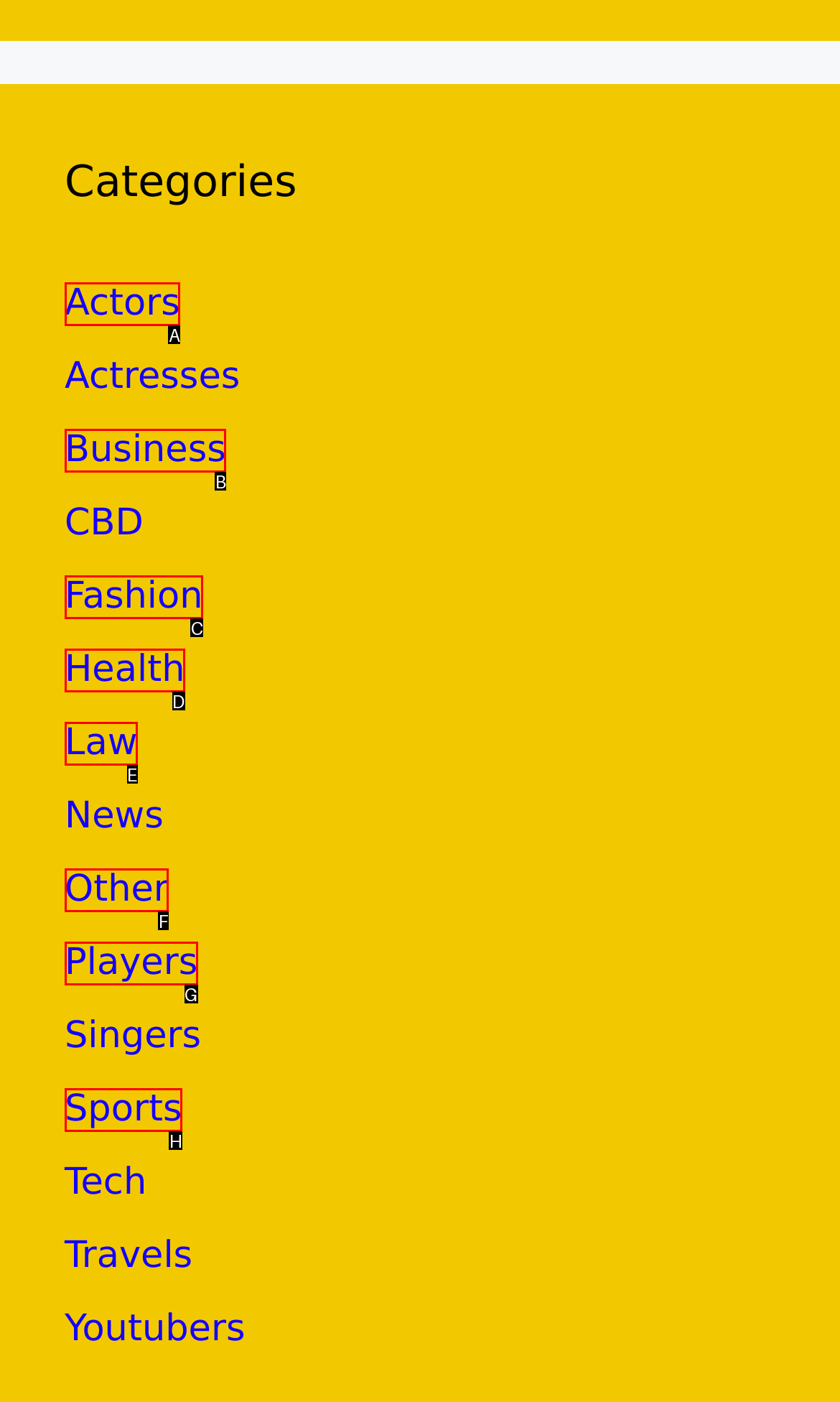Given the instruction: View Business, which HTML element should you click on?
Answer with the letter that corresponds to the correct option from the choices available.

B